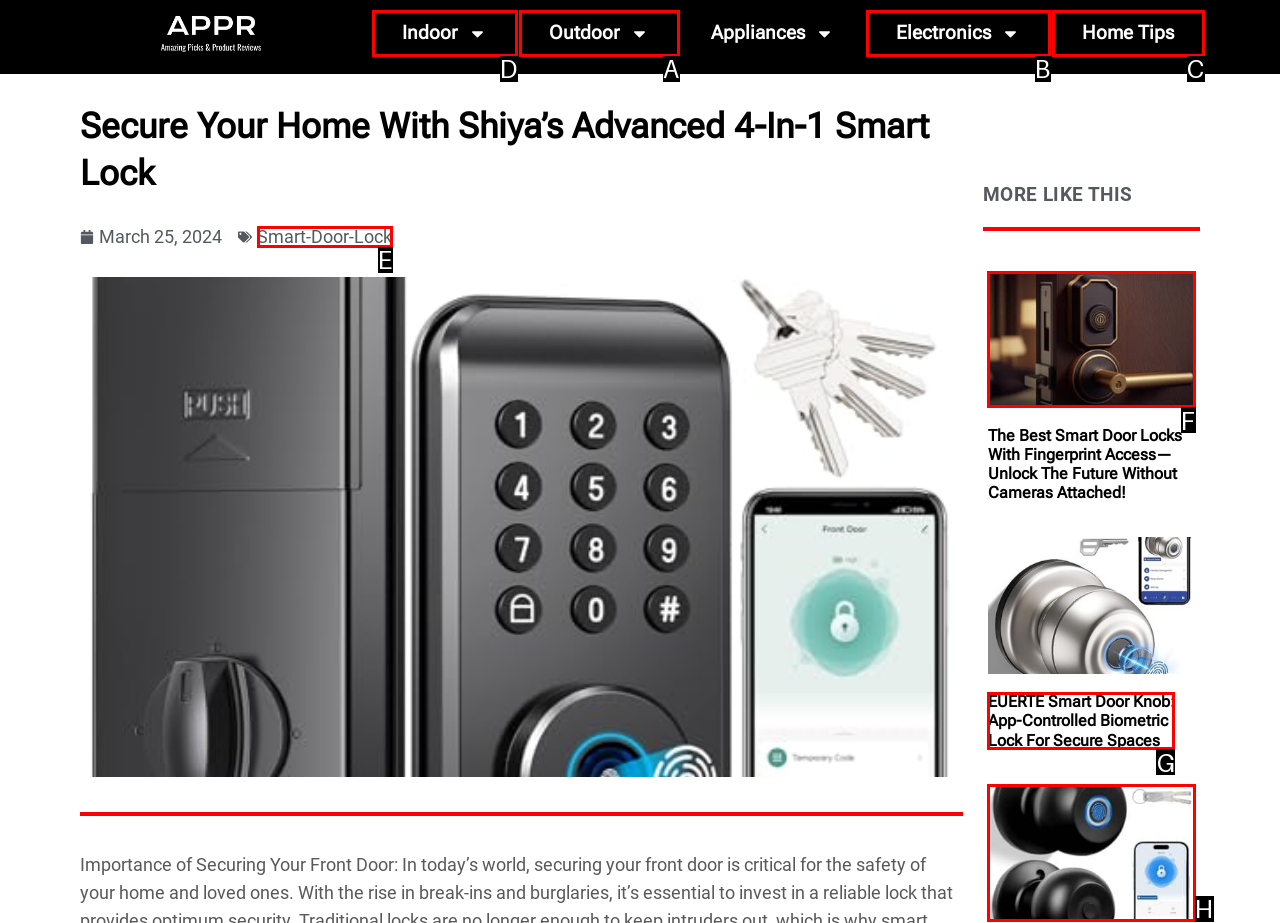Select the right option to accomplish this task: Click the Indoor link. Reply with the letter corresponding to the correct UI element.

D